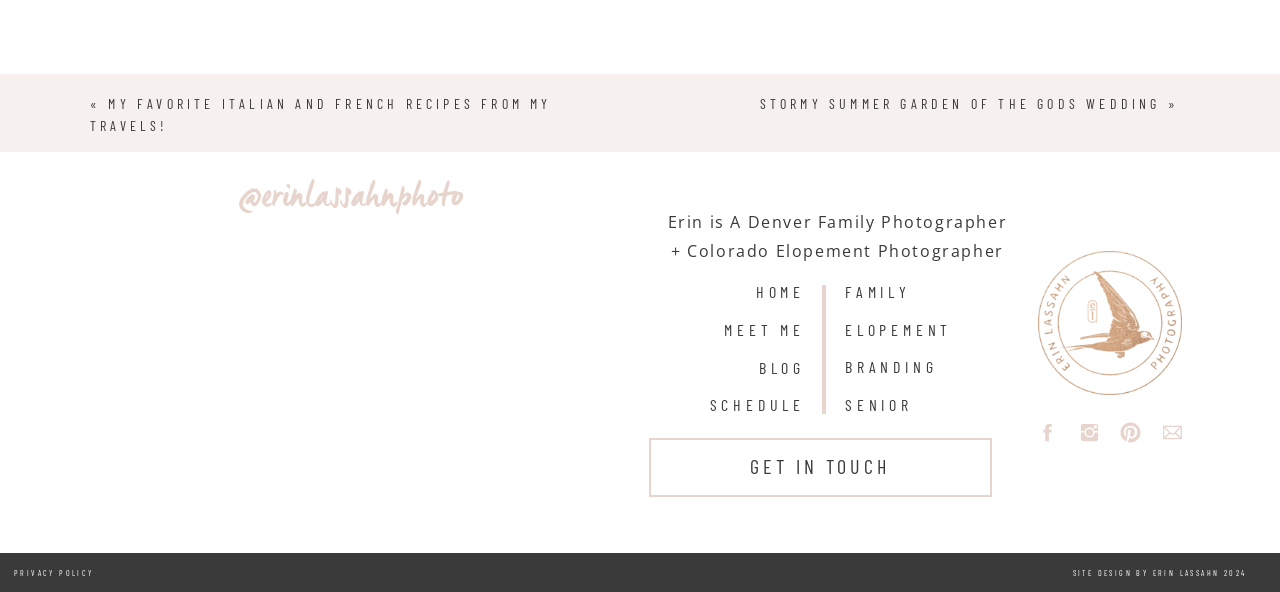Answer the question using only one word or a concise phrase: What is the photographer's name?

Erin Lassahn